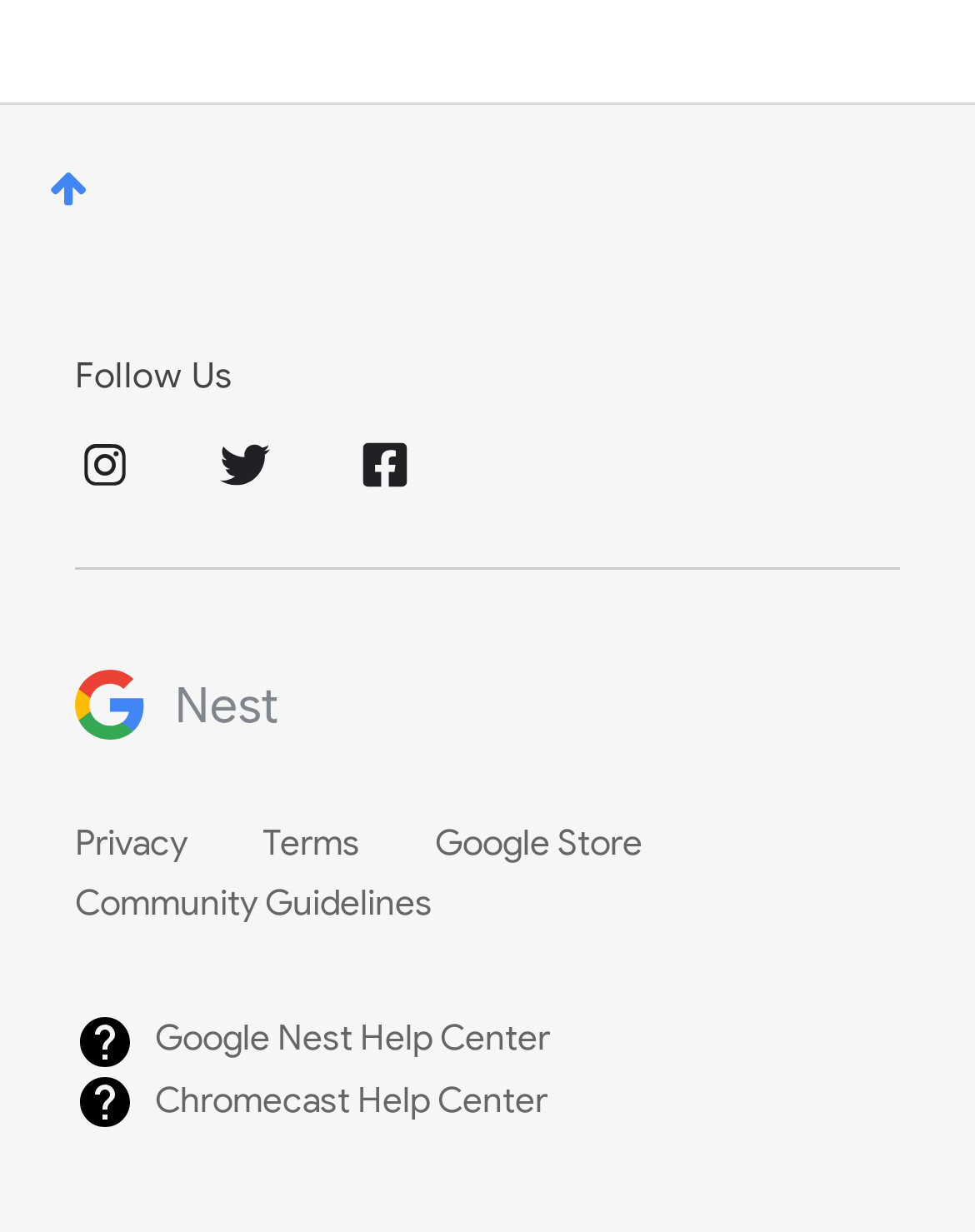Please answer the following query using a single word or phrase: 
What is the purpose of the 'Community Guidelines' link?

To provide guidelines for the community